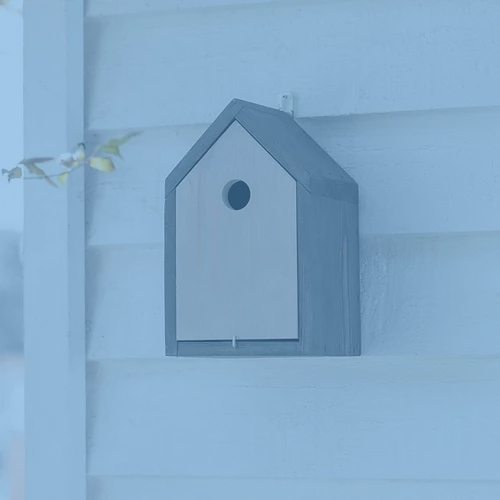Describe the image with as much detail as possible.

The image features a stylish and modern birdhouse designed in the shape of a beach hut, showcasing a blend of natural wood tones and a clean aesthetic. It is mounted on a pale wall, allowing it to seamlessly integrate into outdoor spaces. The birdhouse features a rounded entry hole, providing a welcoming entrance for small birds, while its design prioritizes safety and accessibility. This charming piece is part of the "BEACH HUT BIRD HOUSE" collection from Coastal Lifestyle Co, emphasizing both functionality and aesthetic appeal for those looking to enhance their garden or outdoor area.